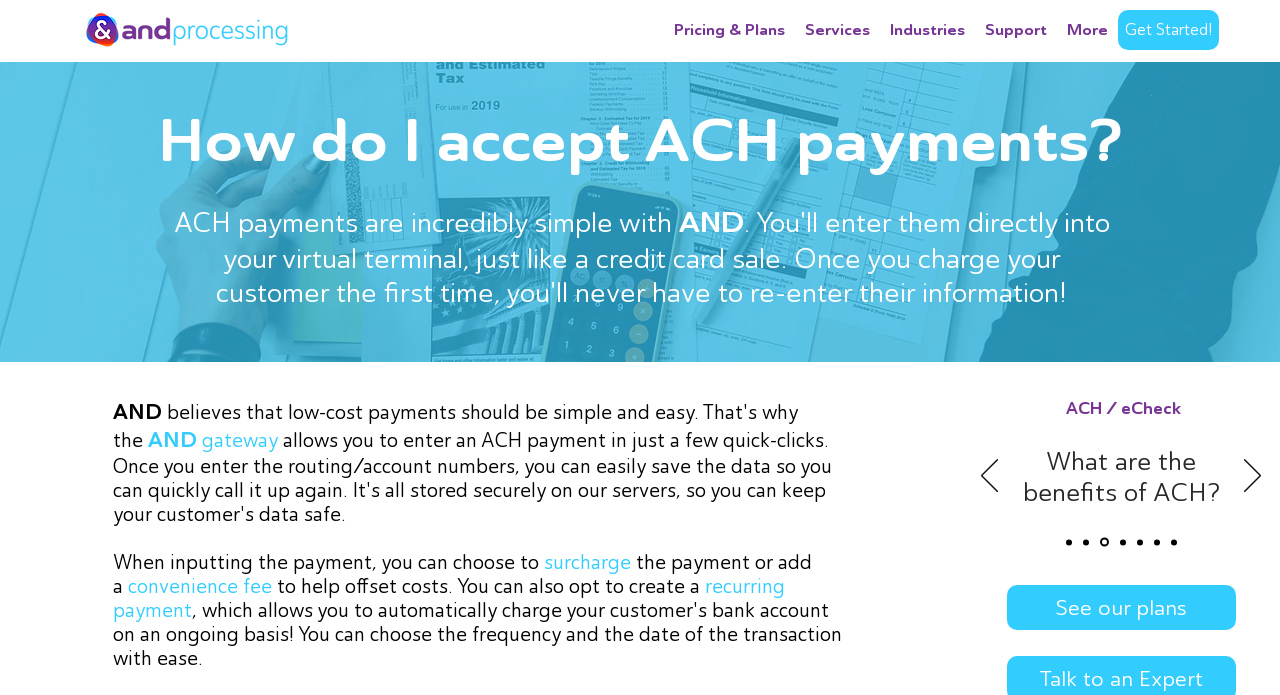How many slides are there in the slideshow?
Please respond to the question with a detailed and informative answer.

There are 6 slides in the slideshow, which can be navigated using the 'Previous' and 'Next' buttons, and the slides are labeled as 'Copy of Slide 1', 'Slide 1', 'Slide 2', 'Slide 3', 'Slide 4', 'Slide 5', and 'Slide 6'.